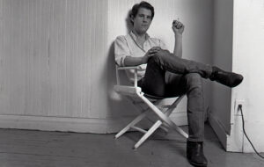What is the dominant color of the wall paneling?
Using the details from the image, give an elaborate explanation to answer the question.

The background is softly lit, with light-colored wall paneling that suggests an empty or sparsely decorated space, which implies that the dominant color of the wall paneling is light-colored, possibly white or a pastel shade.